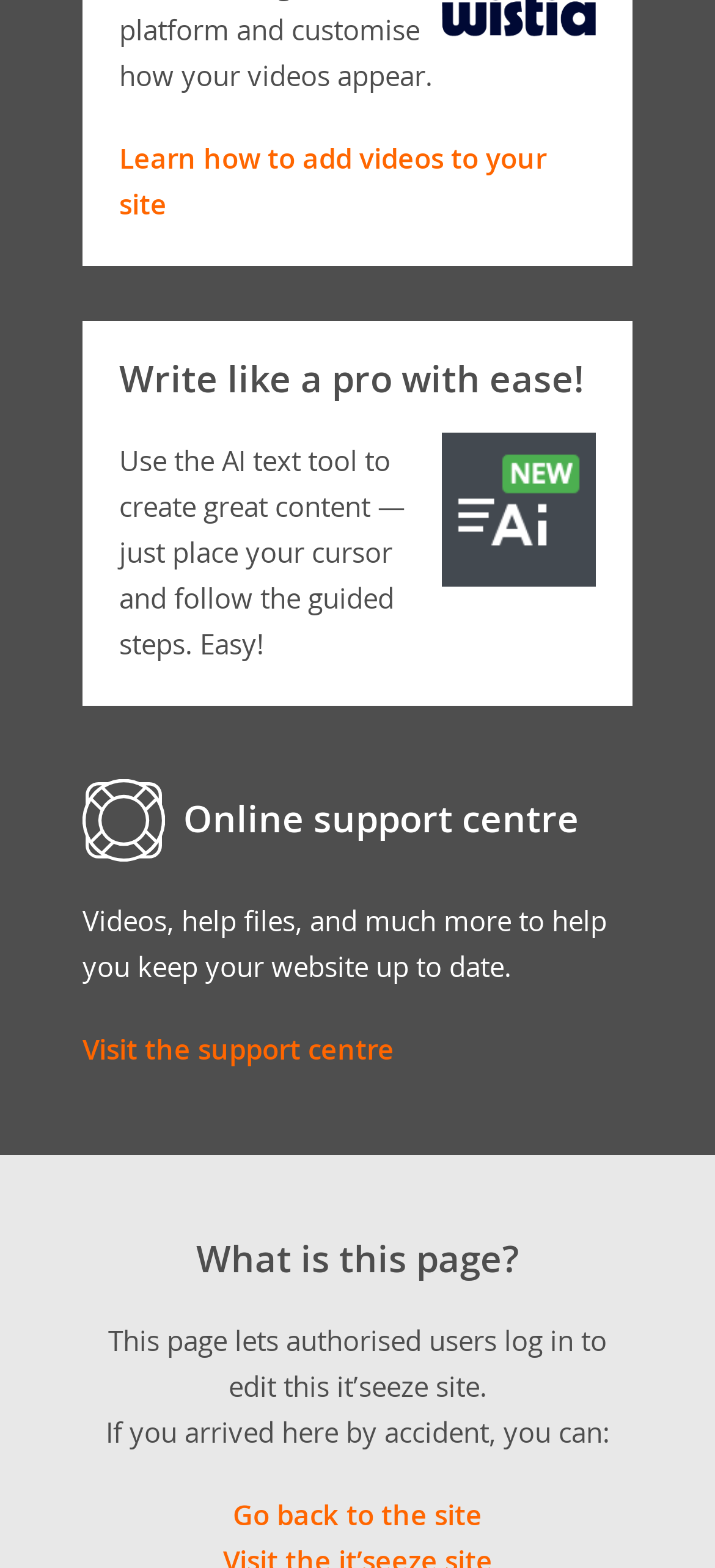Provide a thorough and detailed response to the question by examining the image: 
What can users do if they arrived at this page by accident?

According to the text 'If you arrived here by accident, you can: Go back to the site', users who landed on this page by mistake can simply go back to the original site by clicking the provided link.